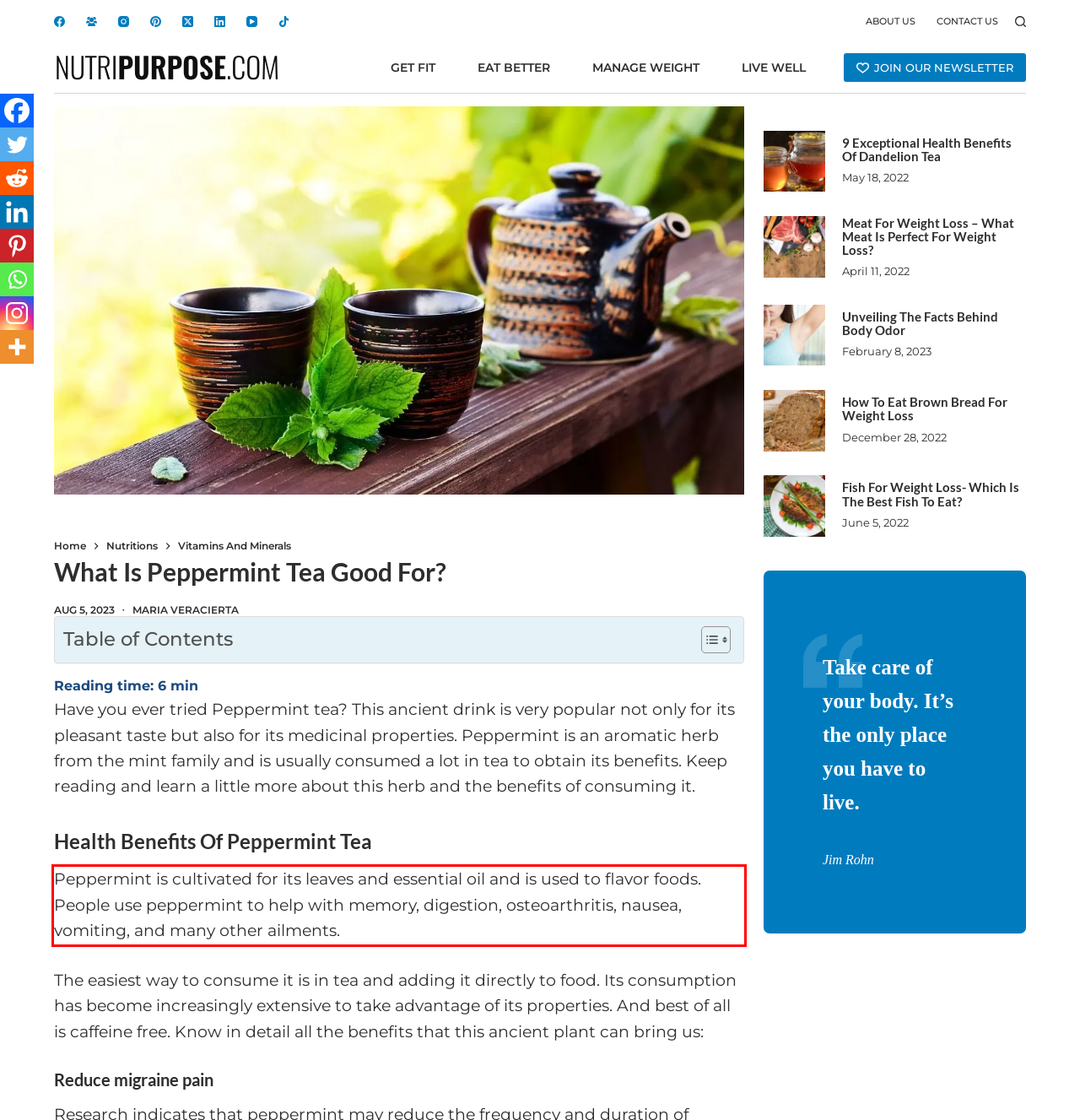You have a screenshot of a webpage with a UI element highlighted by a red bounding box. Use OCR to obtain the text within this highlighted area.

Peppermint is cultivated for its leaves and essential oil and is used to flavor foods. People use peppermint to help with memory, digestion, osteoarthritis, nausea, vomiting, and many other ailments.